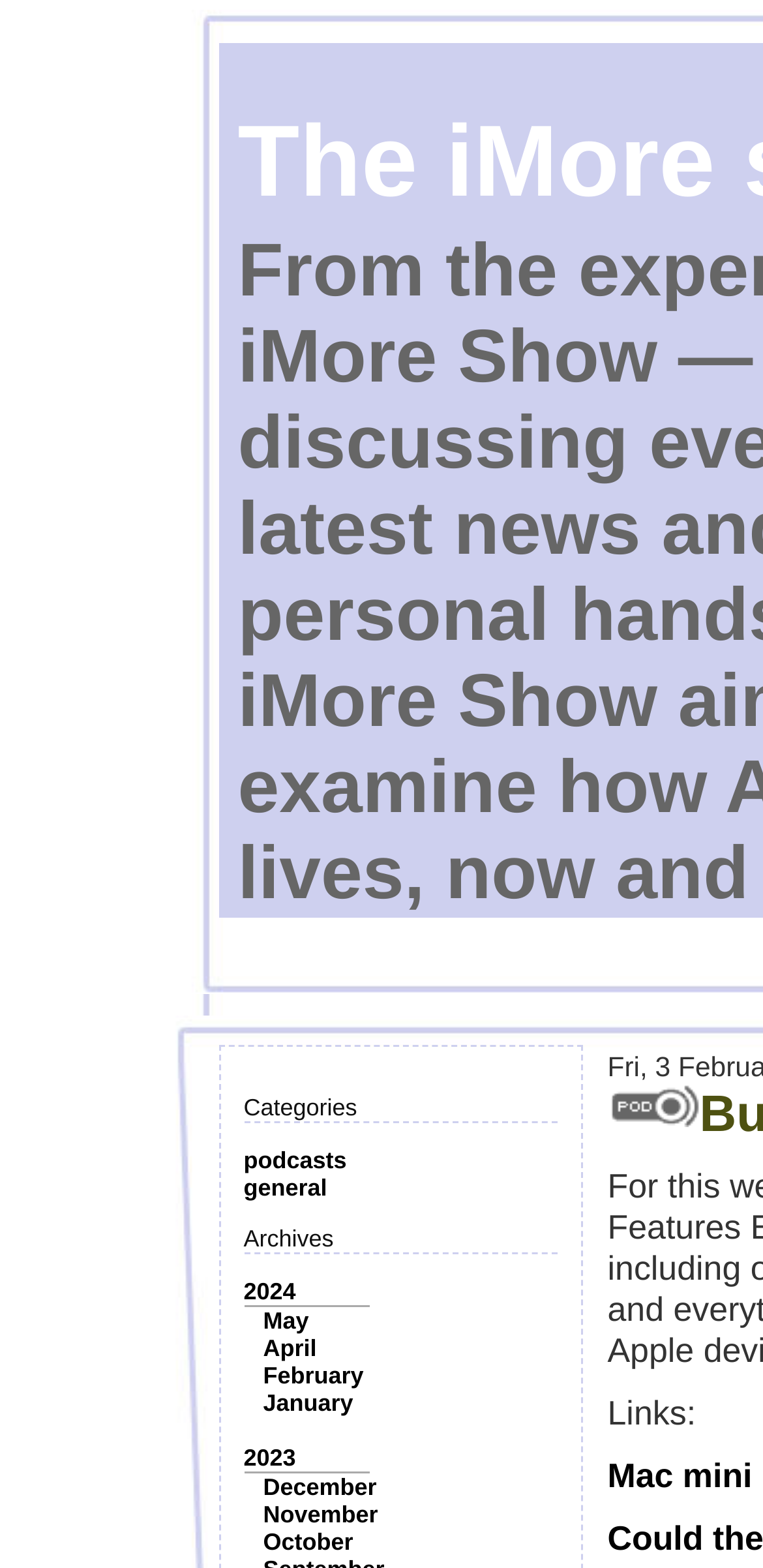What is the year with the most months listed?
Kindly answer the question with as much detail as you can.

I analyzed the list of months under the 'Archives' category and found that 2024 has the most months listed, which are 'May', 'April', 'February', and 'January'.